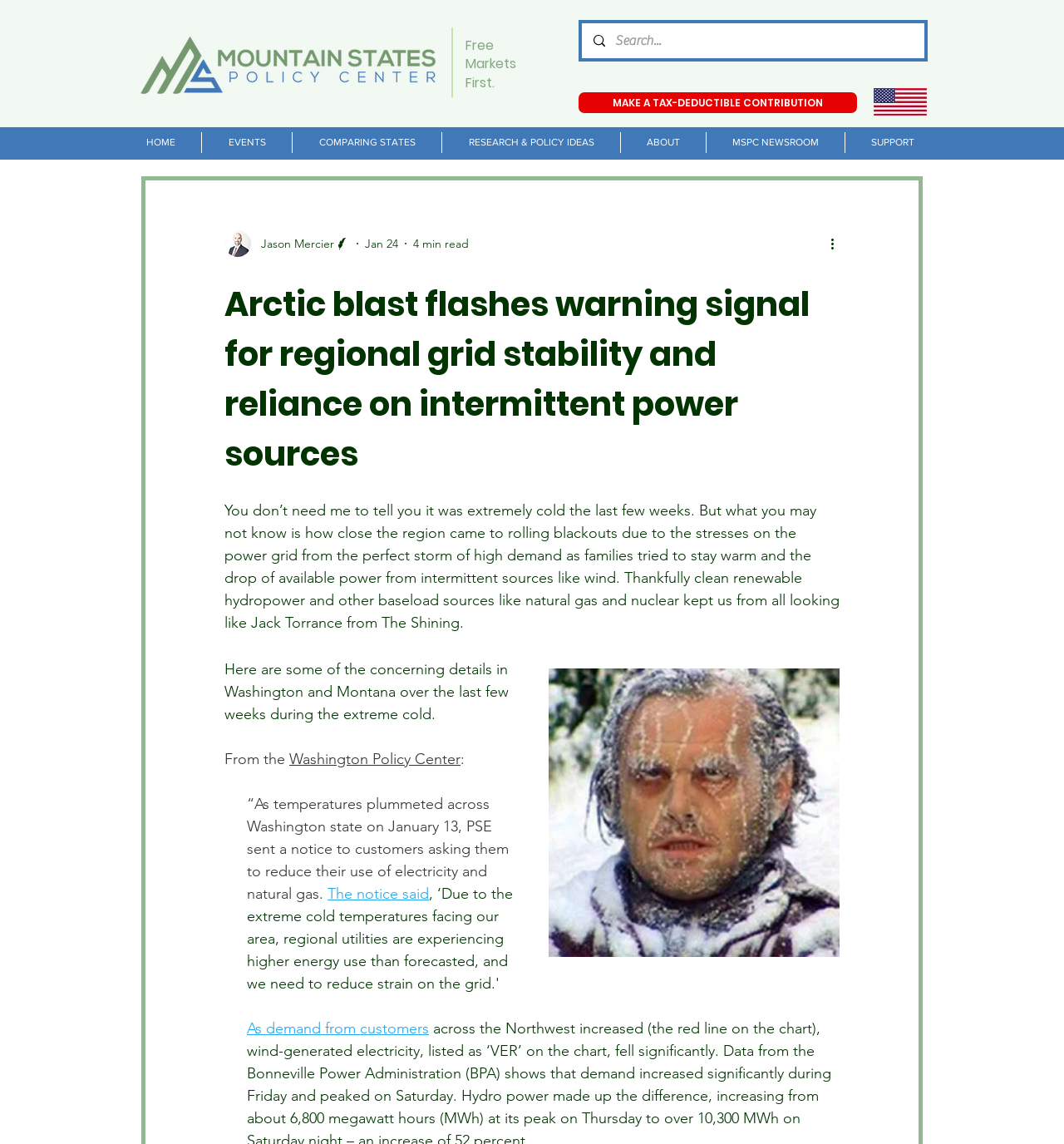What is the name of the organization?
Refer to the image and answer the question using a single word or phrase.

Free Markets First